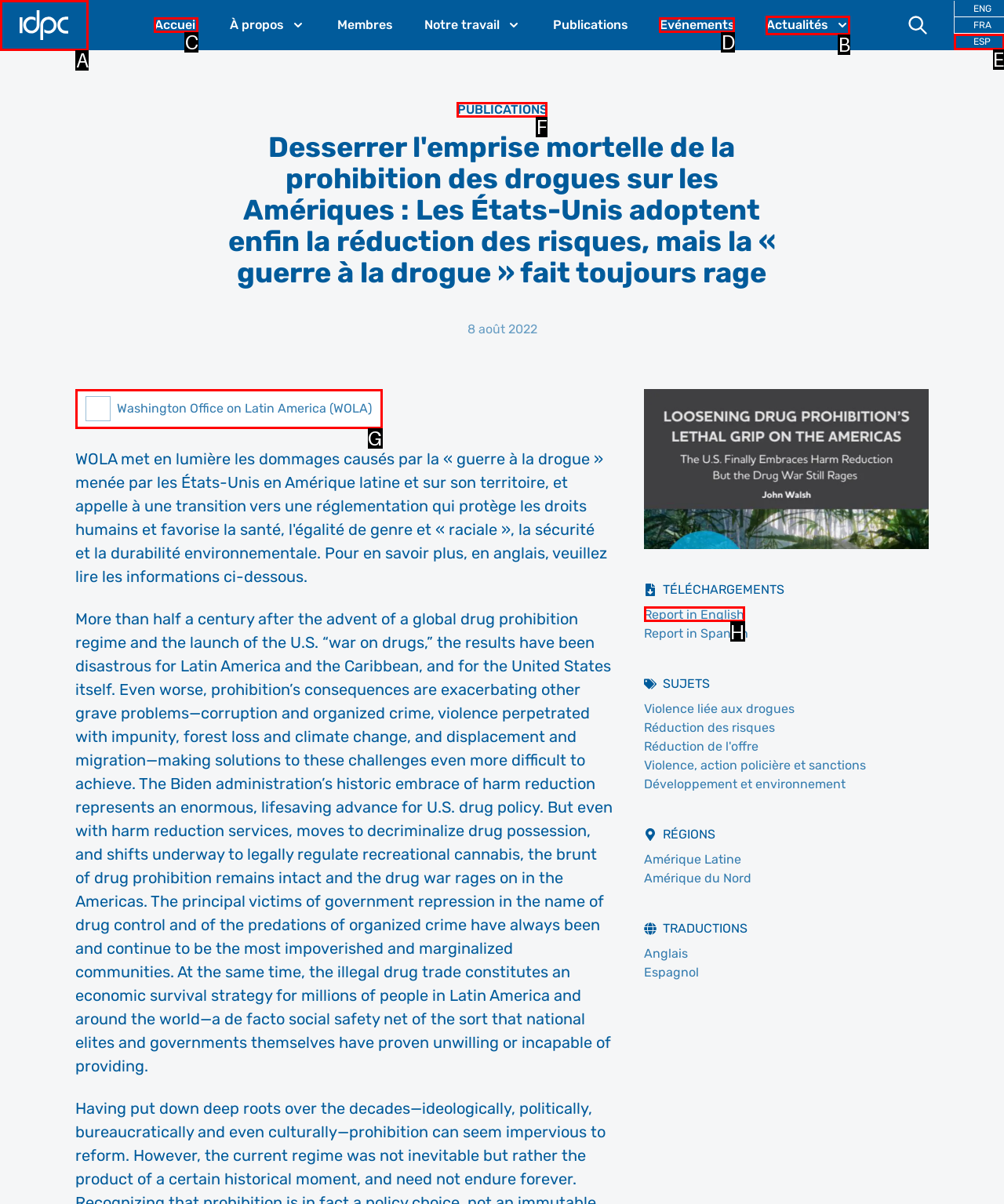Identify the HTML element to select in order to accomplish the following task: Click on the IDPC link
Reply with the letter of the chosen option from the given choices directly.

A